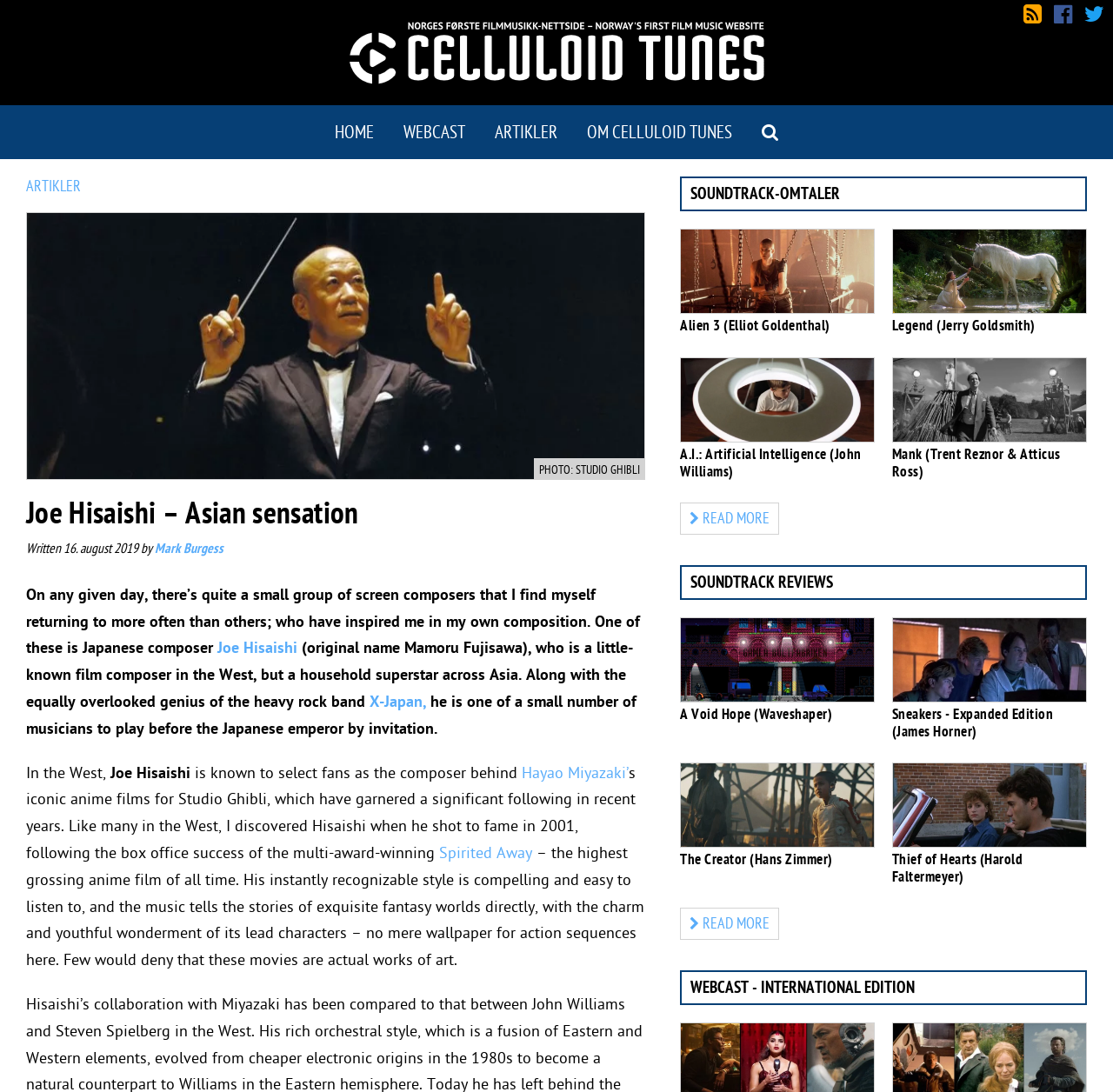Locate the bounding box coordinates of the clickable area to execute the instruction: "Read the MN Fishing Report 8-8-12". Provide the coordinates as four float numbers between 0 and 1, represented as [left, top, right, bottom].

None